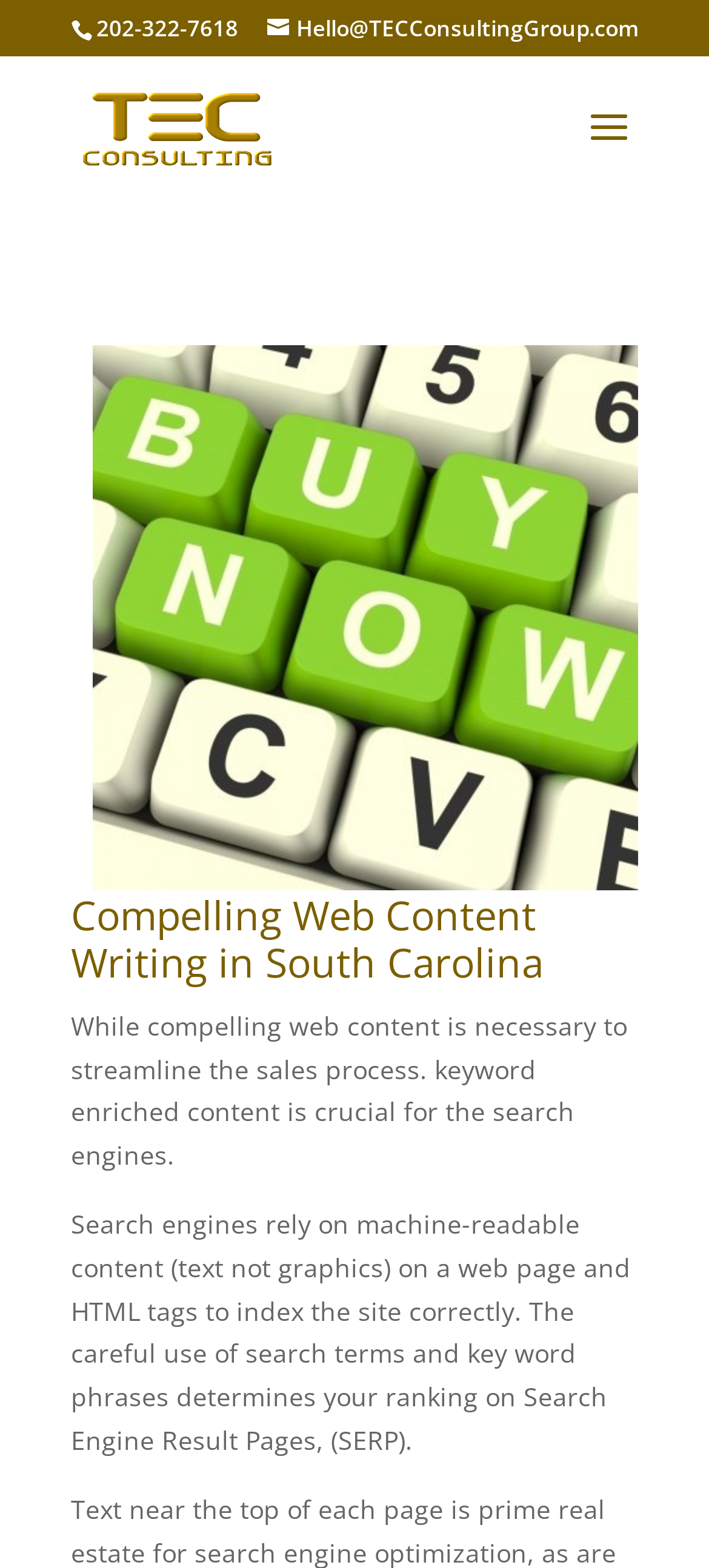Please answer the following question using a single word or phrase: 
What is the main service offered by TEC Consulting LLC?

Ecommerce Web Development